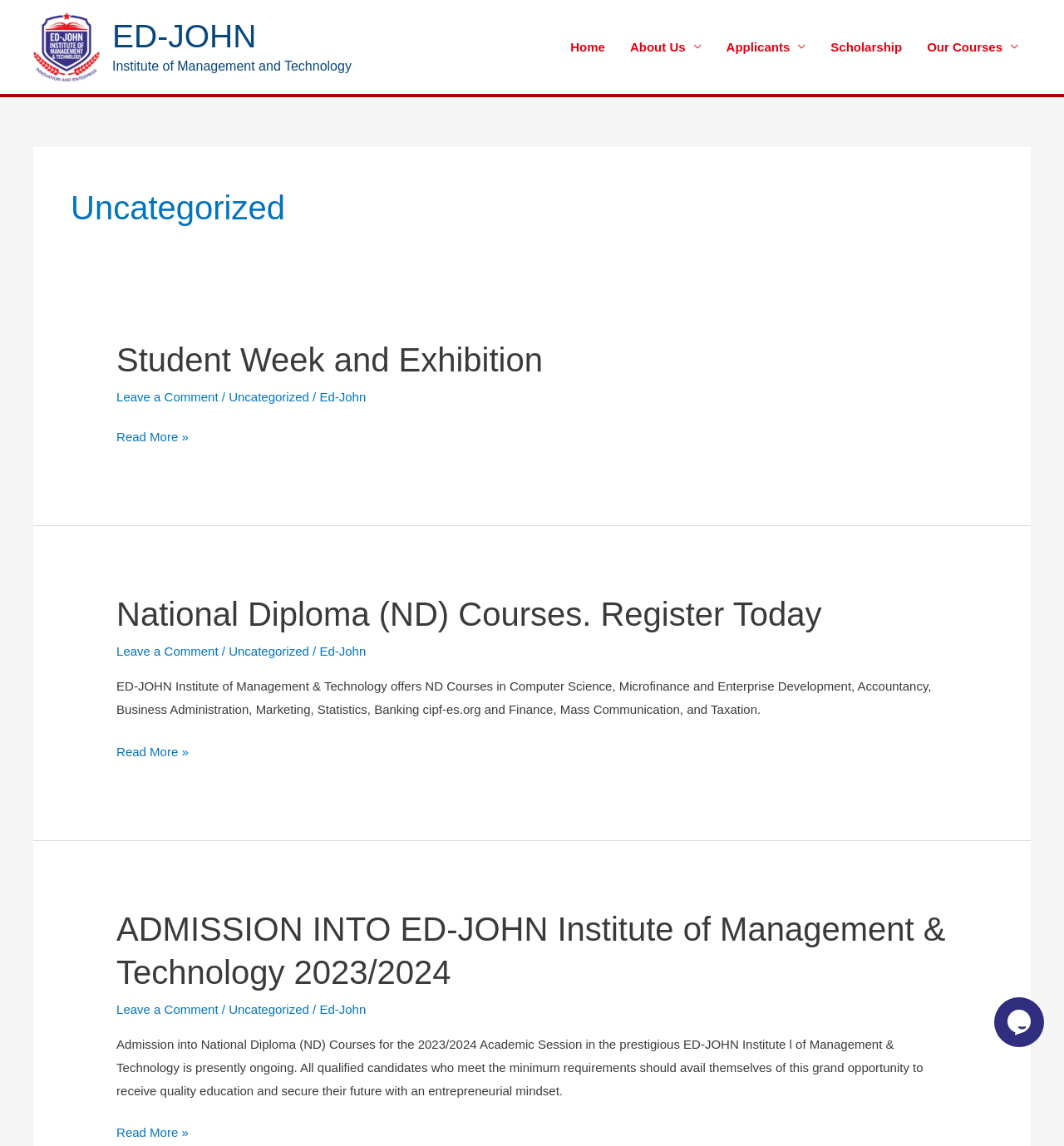Can you find the bounding box coordinates for the element that needs to be clicked to execute this instruction: "Check the 'ADMISSION INTO ED-JOHN Institute of Management & Technology 2023/2024' article"? The coordinates should be given as four float numbers between 0 and 1, i.e., [left, top, right, bottom].

[0.109, 0.795, 0.889, 0.864]